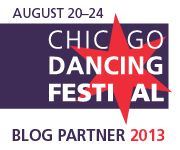Use a single word or phrase to answer the question: What color is the star in the logo?

Red